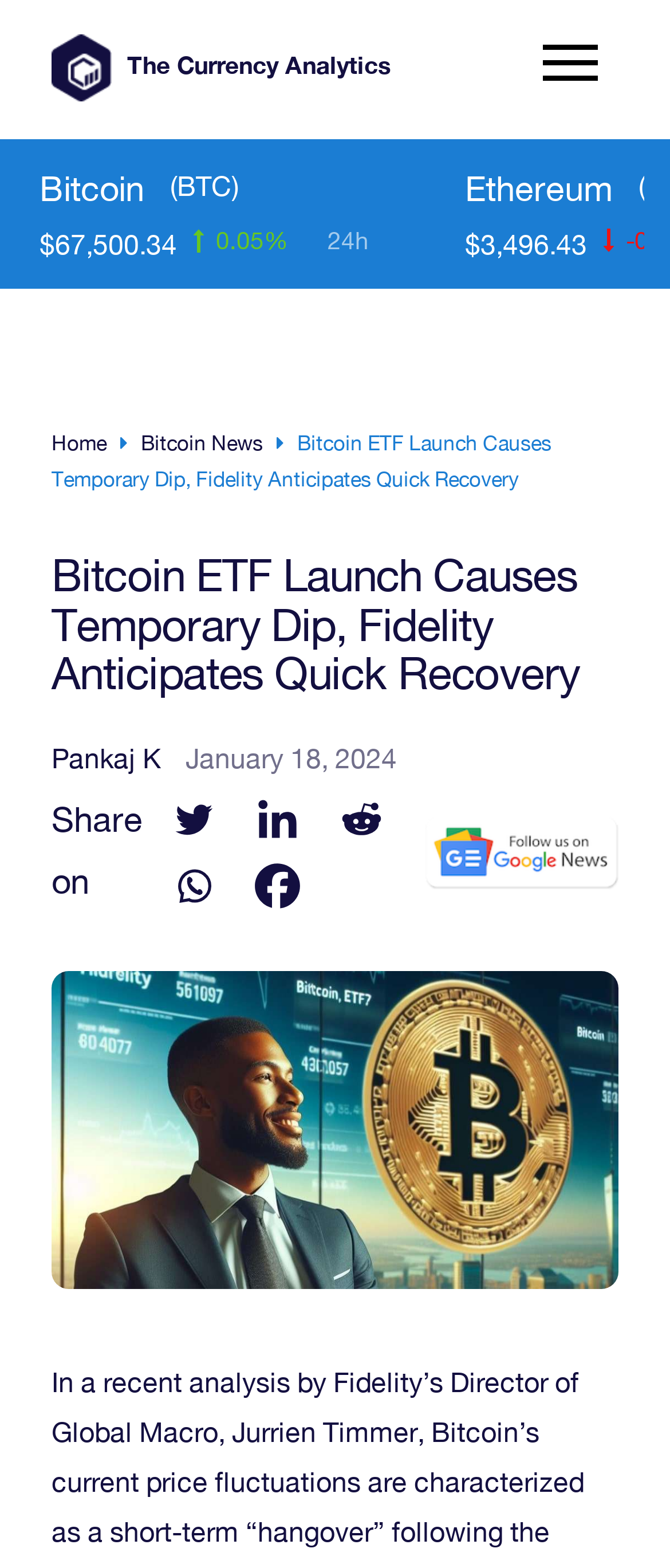Locate and provide the bounding box coordinates for the HTML element that matches this description: "aria-label="Twitter" title="Twitter"".

[0.244, 0.503, 0.359, 0.541]